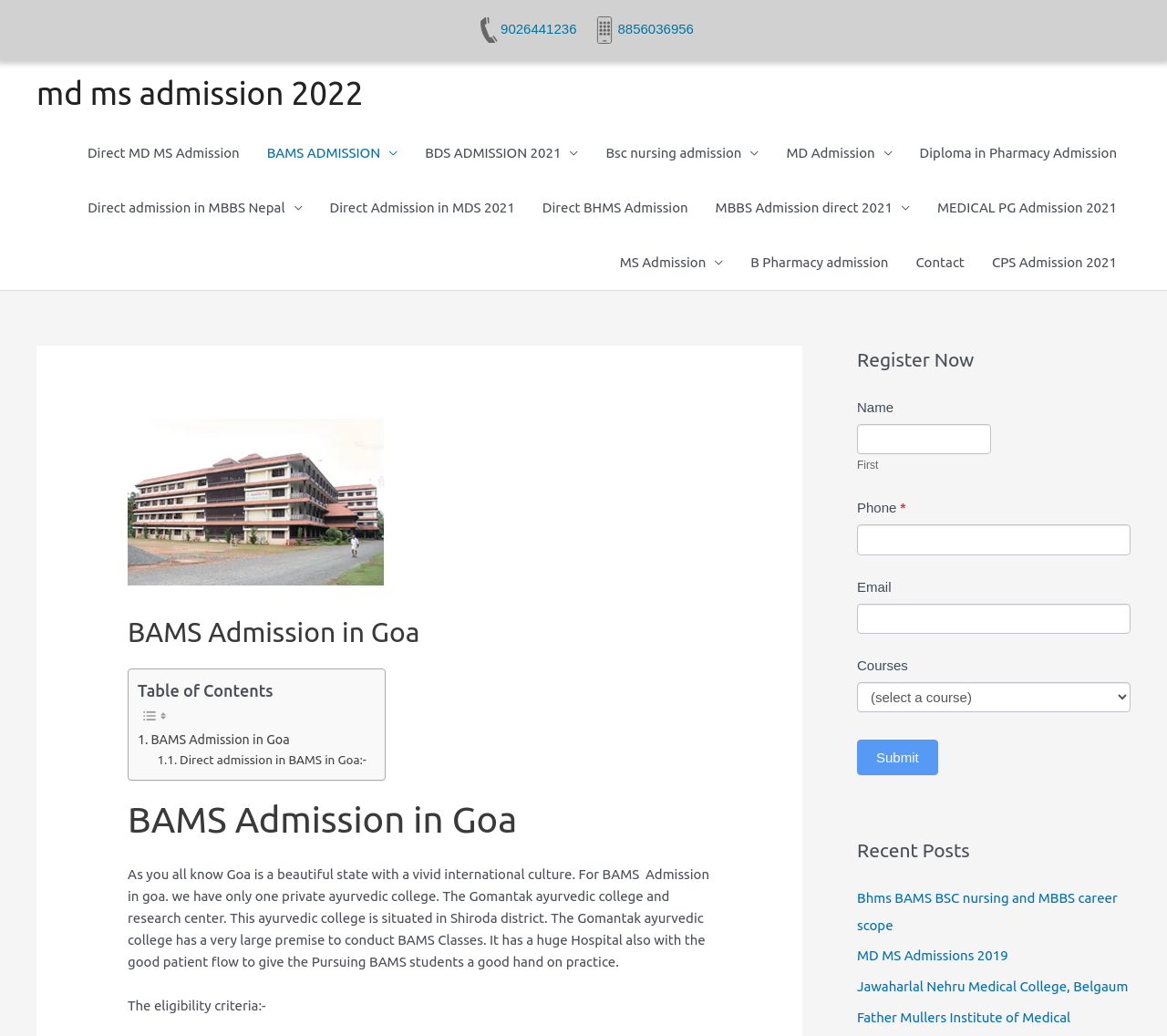Please provide a short answer using a single word or phrase for the question:
What is the name of the private ayurvedic college in Goa?

Gomantak Ayurvedic College